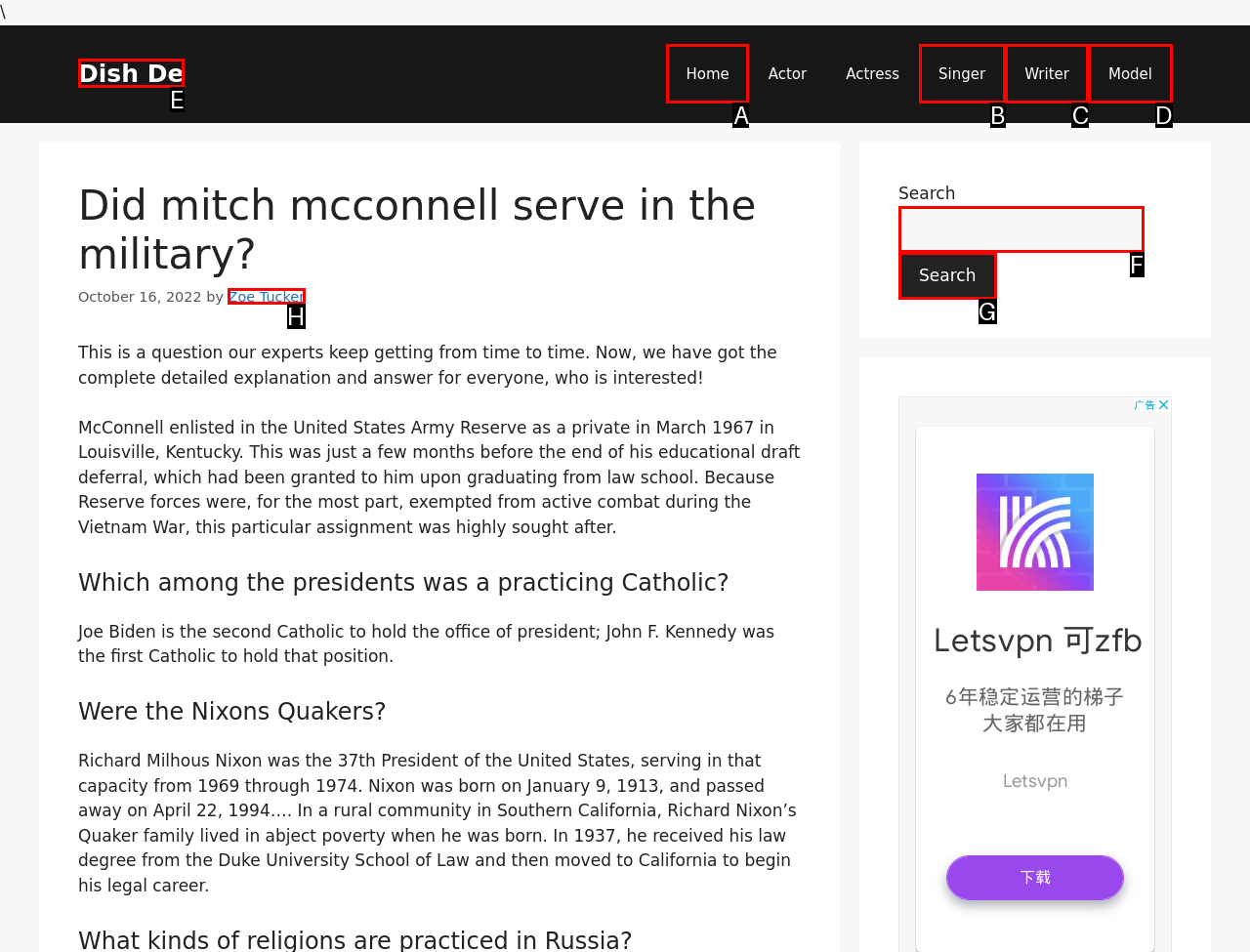From the options provided, determine which HTML element best fits the description: parent_node: Search name="s". Answer with the correct letter.

F